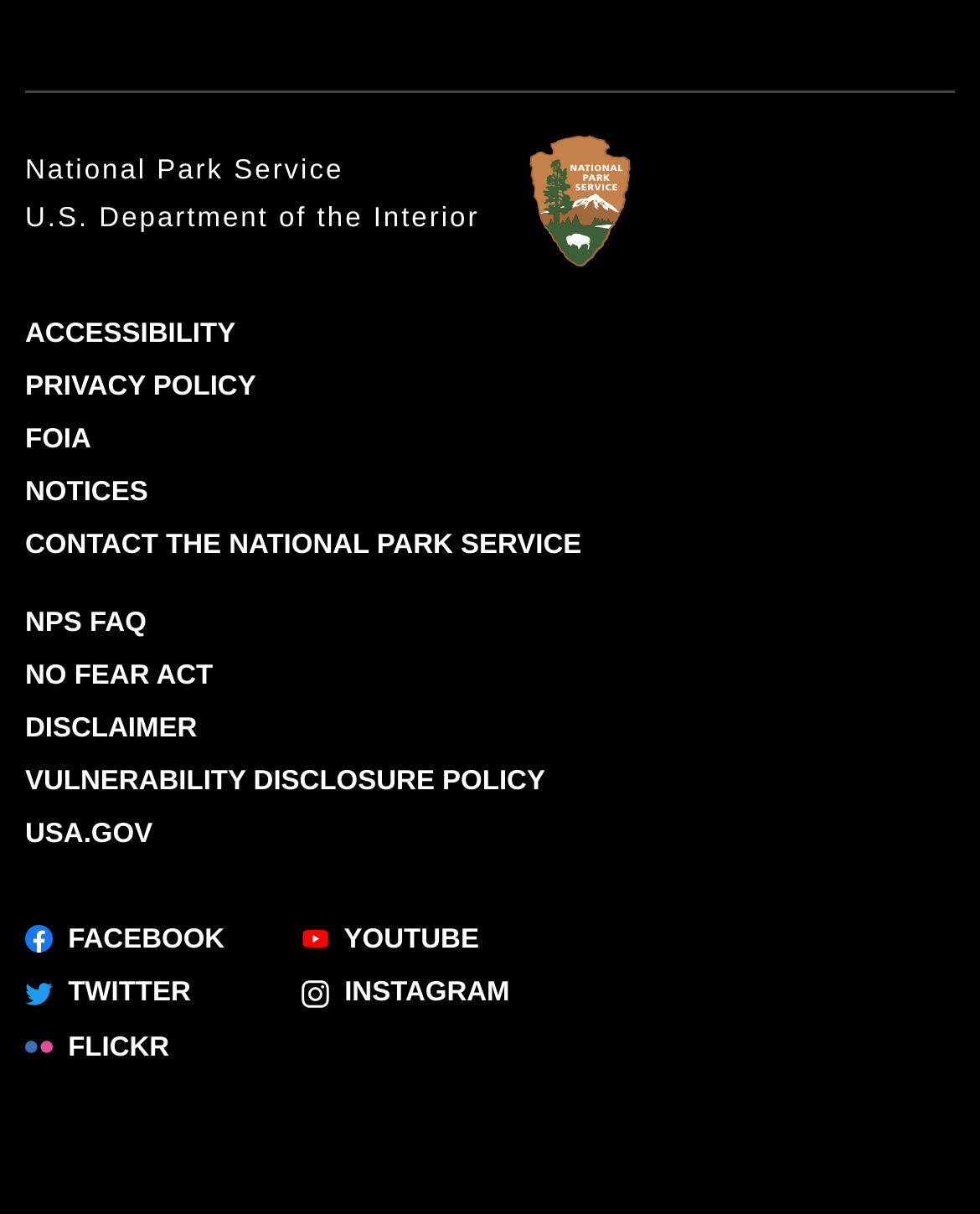What social media platforms are linked on this webpage?
Answer the question using a single word or phrase, according to the image.

Facebook, Youtube, Twitter, Instagram, Flickr